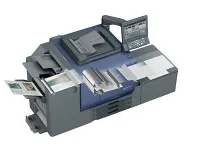Give a comprehensive caption for the image.

The image showcases a high-performance digital printing press, specifically a Konica bizhub model. This advanced machine is engineered for high-quality, short-run printing, making it ideal for tasks ranging from simple invitations to complex multi-page booklets. The printer features a sleek design with various output trays positioned for efficient printing and handling. A user-friendly control panel is visible, which allows for easy operation and monitoring of printing tasks. This machine is particularly suited for businesses requiring quick turnaround times and vibrant full-color prints, catering to diverse printing needs including promotional materials and professional documents.